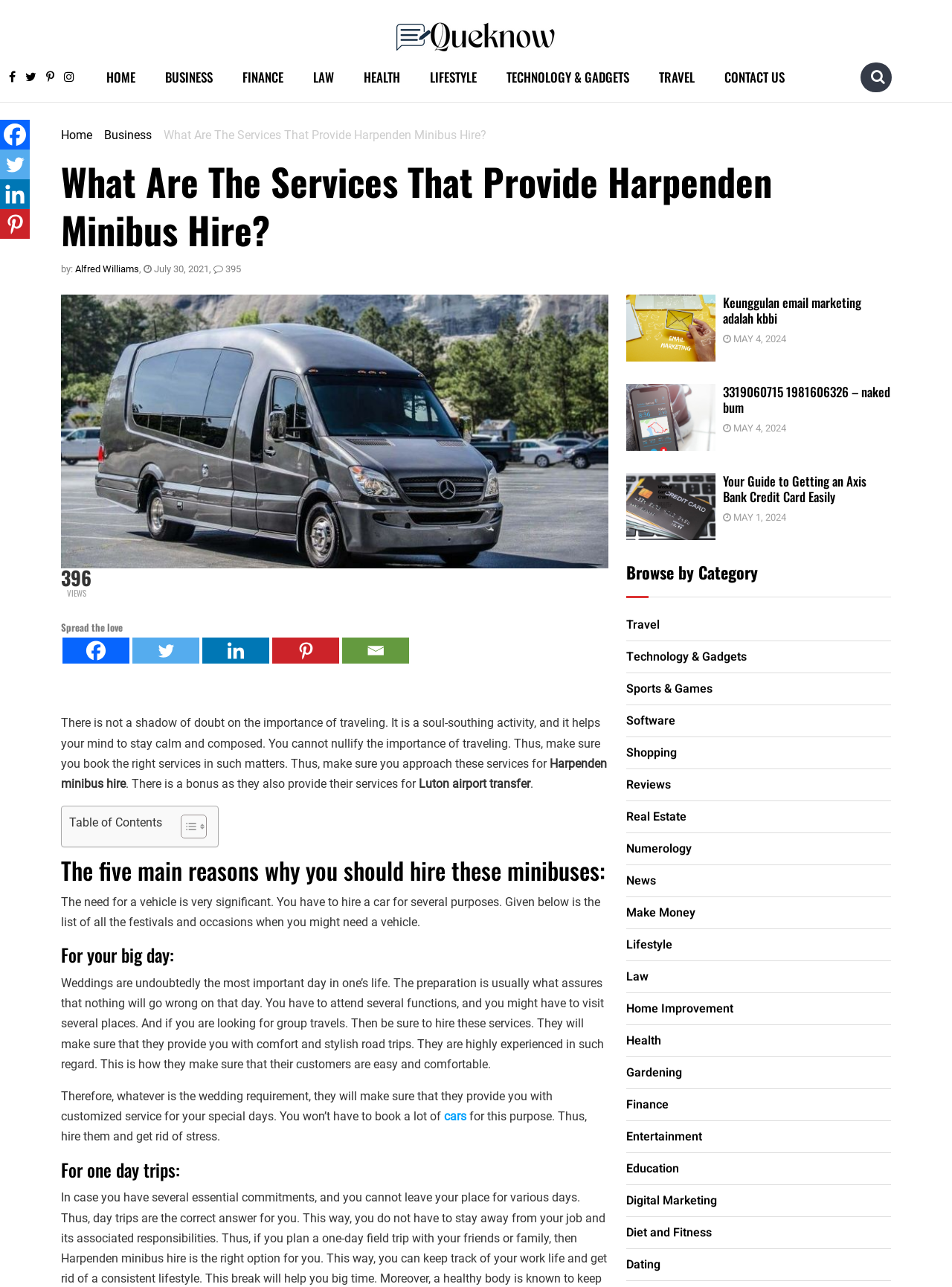Please look at the image and answer the question with a detailed explanation: What is the importance of traveling?

According to the webpage, traveling is a soul-southing activity that helps one's mind to stay calm and composed, which implies that it is essential for mental well-being.